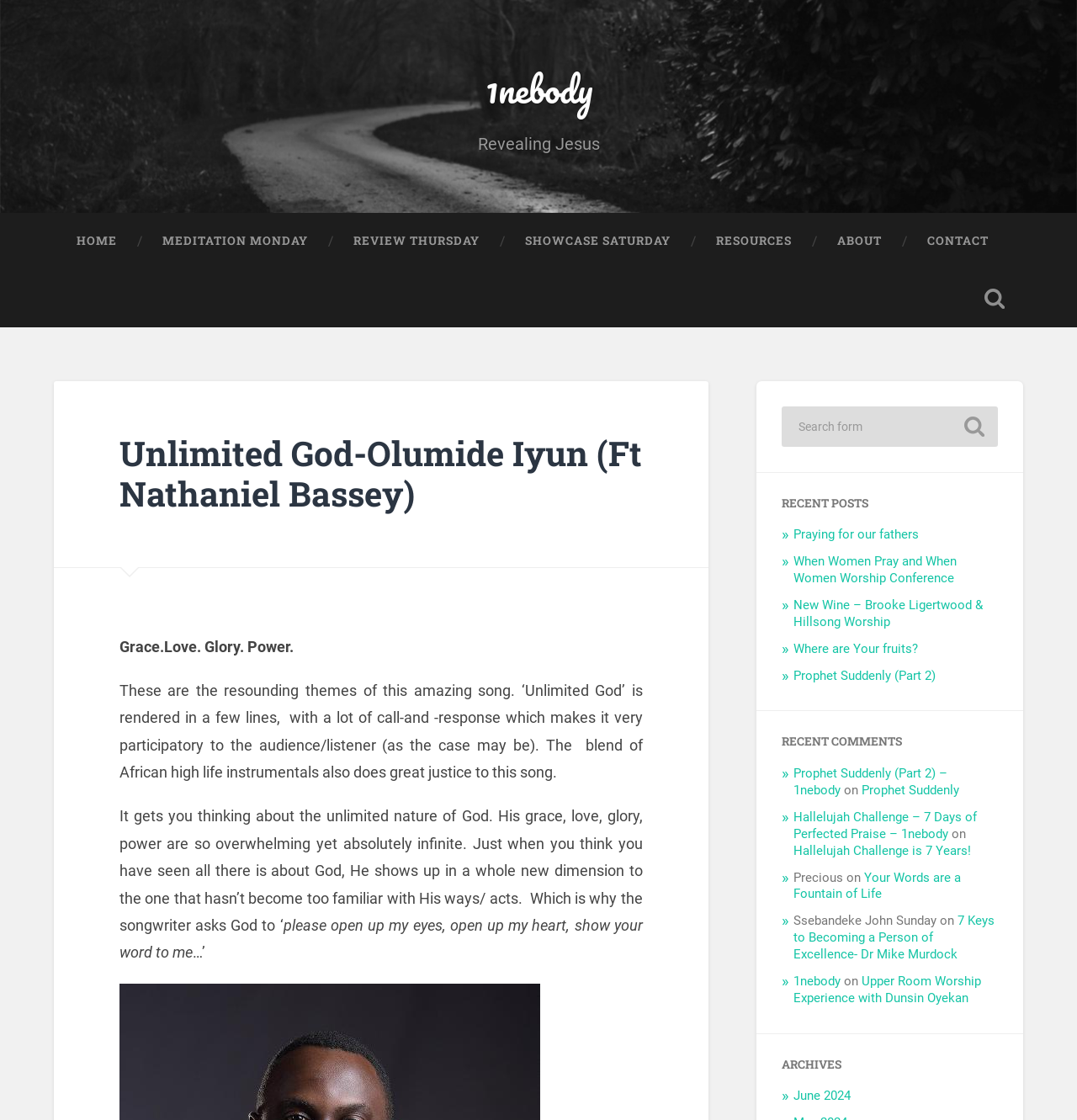Find the bounding box coordinates of the clickable area required to complete the following action: "Tune in to stay ahead in the world of trade".

None